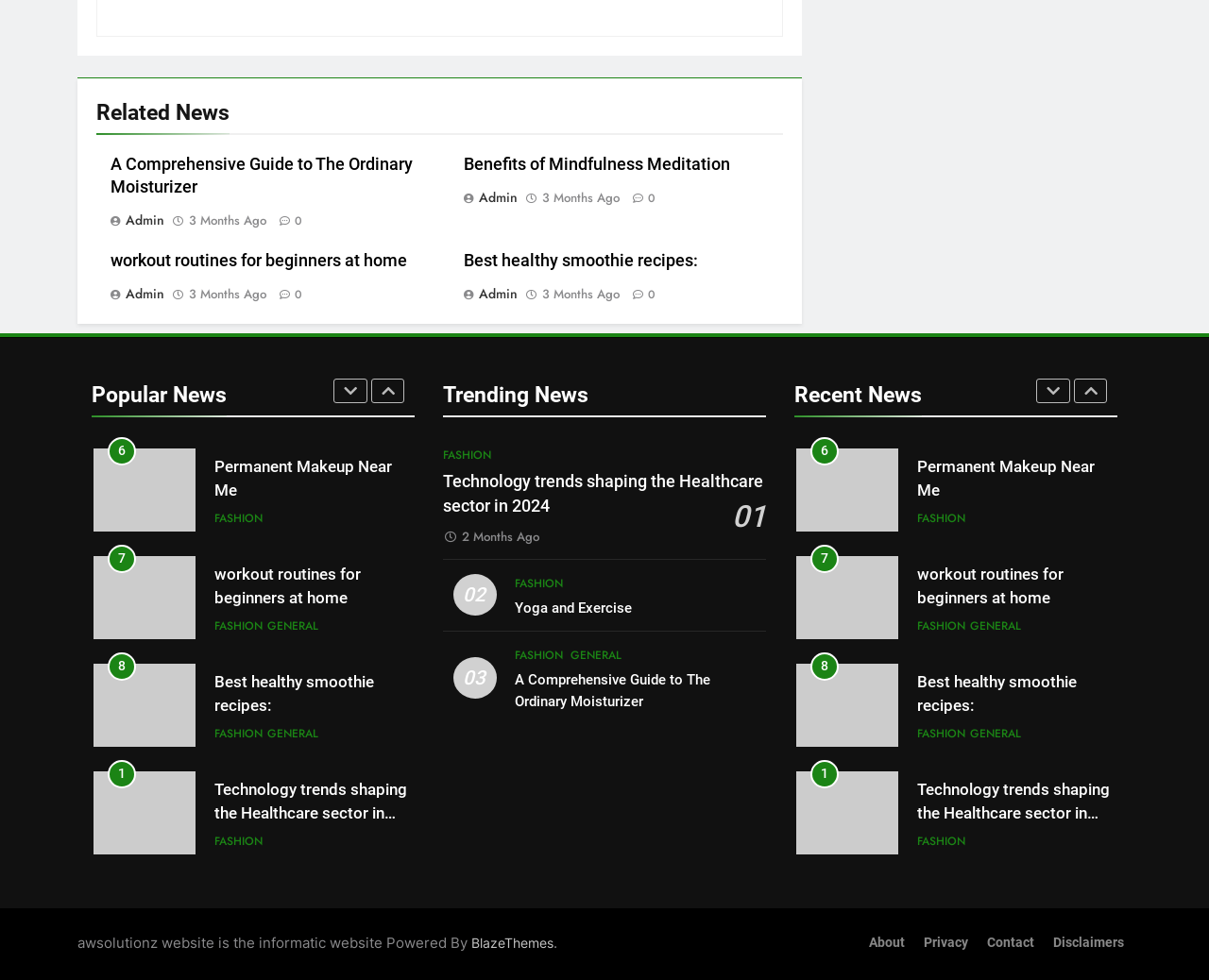Determine the bounding box for the described UI element: "Benefits of Mindfulness Meditation".

[0.177, 0.687, 0.318, 0.729]